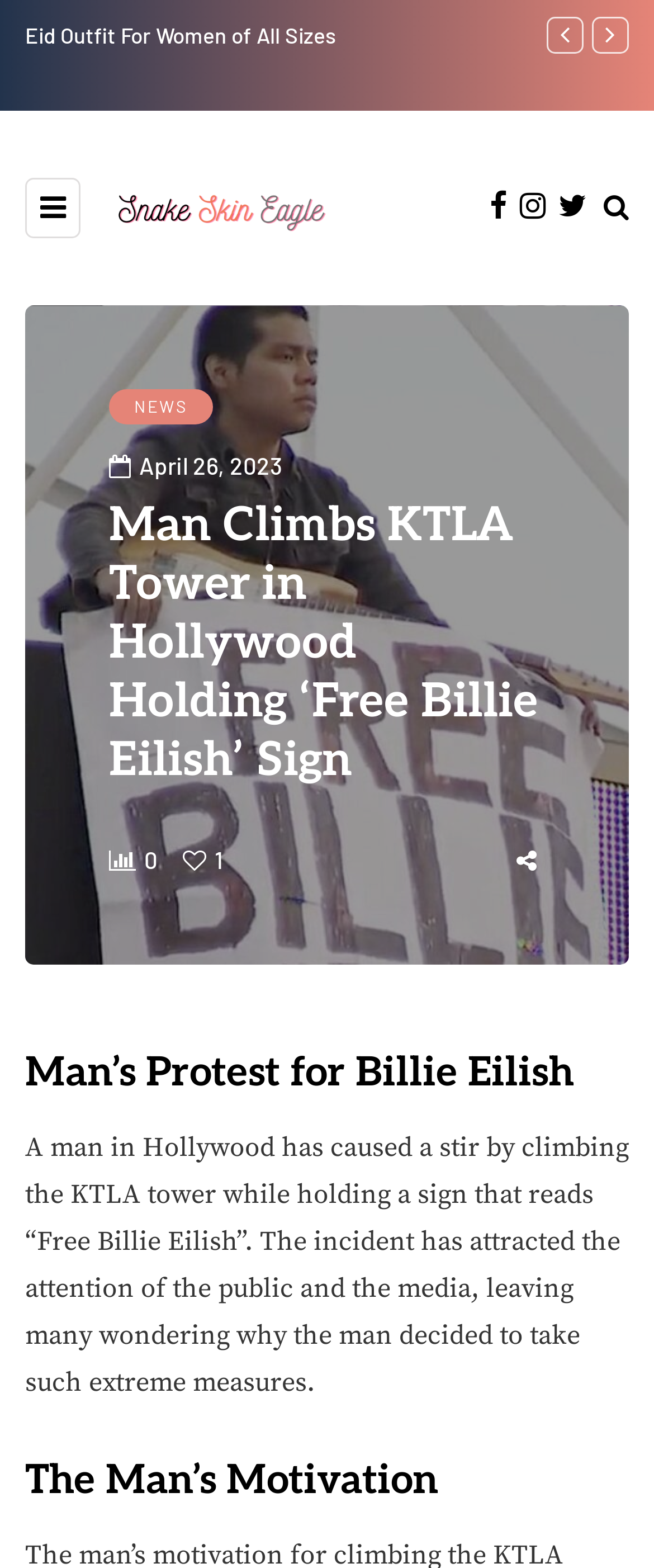Please provide the main heading of the webpage content.

Man Climbs KTLA Tower in Hollywood Holding ‘Free Billie Eilish’ Sign